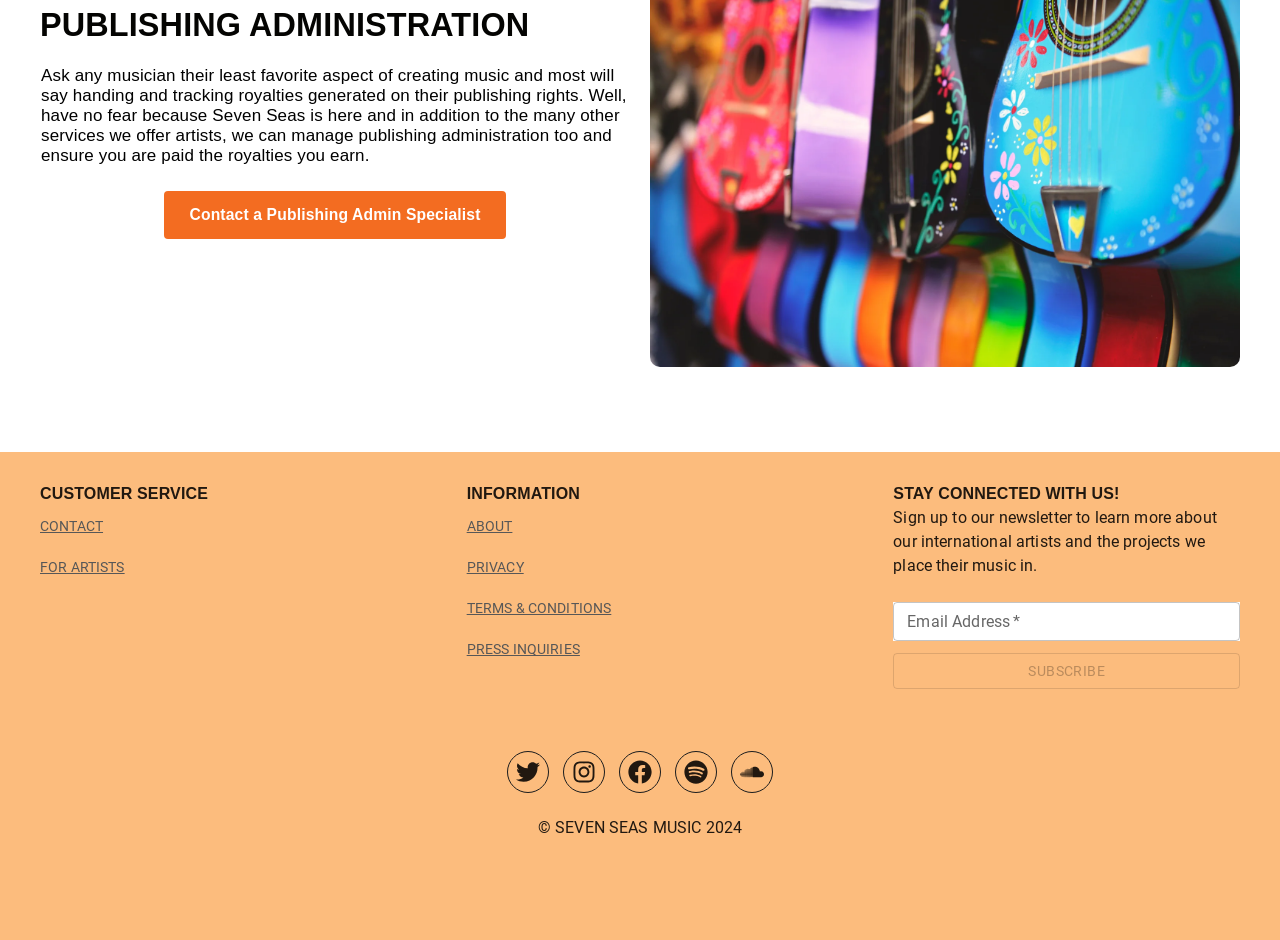Please identify the coordinates of the bounding box that should be clicked to fulfill this instruction: "Visit the about page".

[0.365, 0.538, 0.635, 0.582]